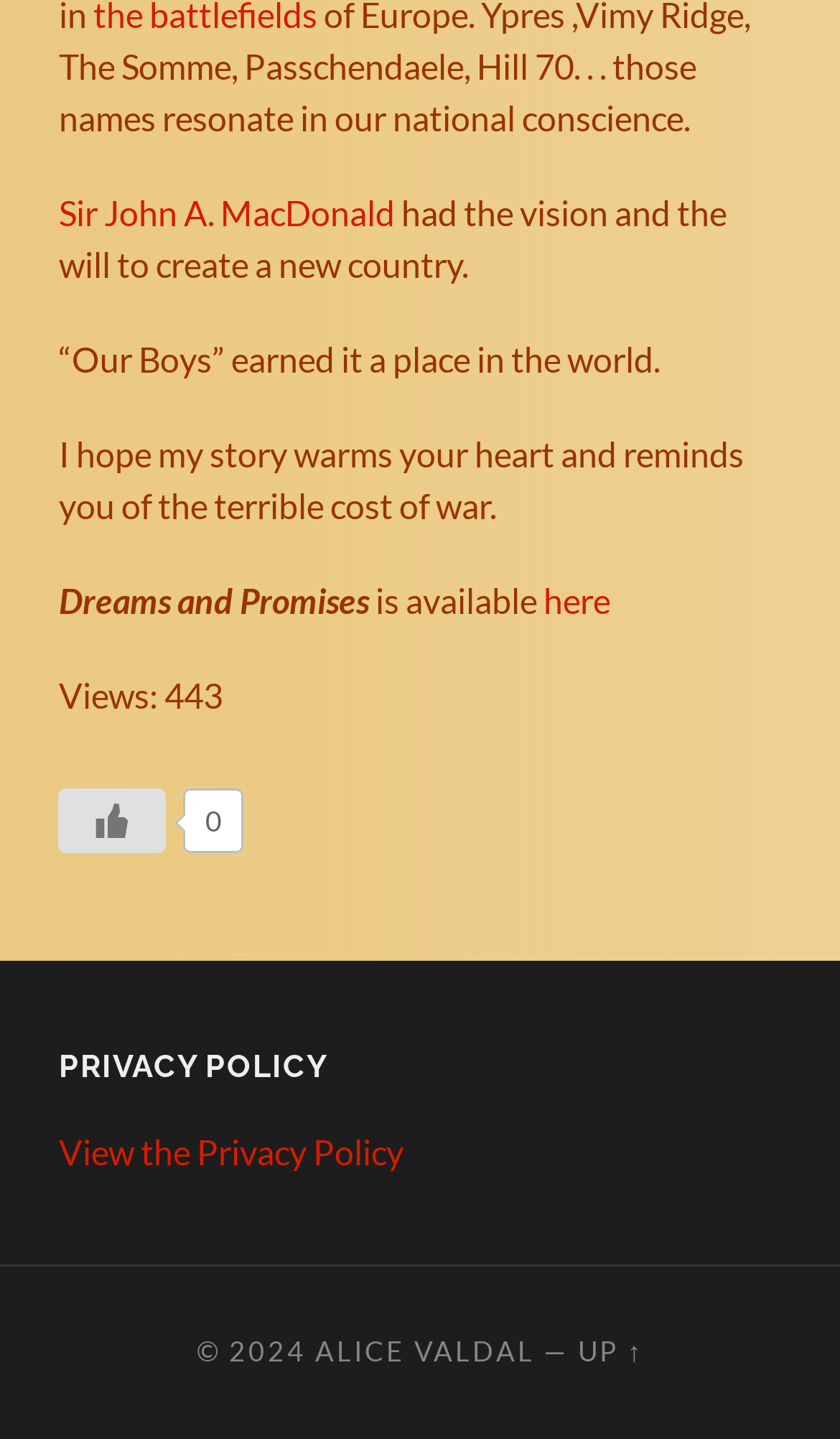Who is the owner of the webpage?
Please provide a comprehensive answer to the question based on the webpage screenshot.

The question is asking about the owner of the webpage. The owner's name is mentioned at the bottom of the webpage as '© 2024 ALICE VALDAL'. Therefore, the answer is ALICE VALDAL.